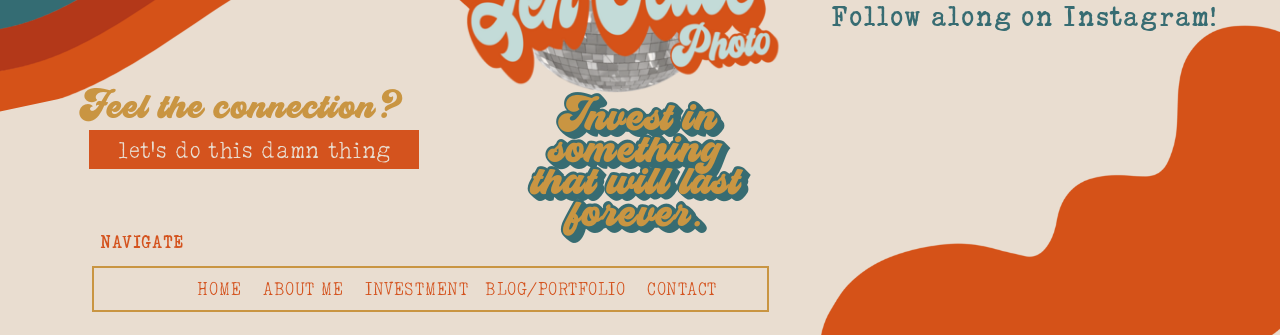Examine the screenshot and answer the question in as much detail as possible: What is the purpose of the 'HOME ABOUT ME INVESTMENT BLOG/PORTFOLIO CONTACT' section?

This section appears to be a navigation menu, allowing users to access different parts of the webpage or website. The presence of links with descriptive text like 'HOME', 'ABOUT ME', and 'CONTACT' suggests that this section is meant to facilitate navigation.